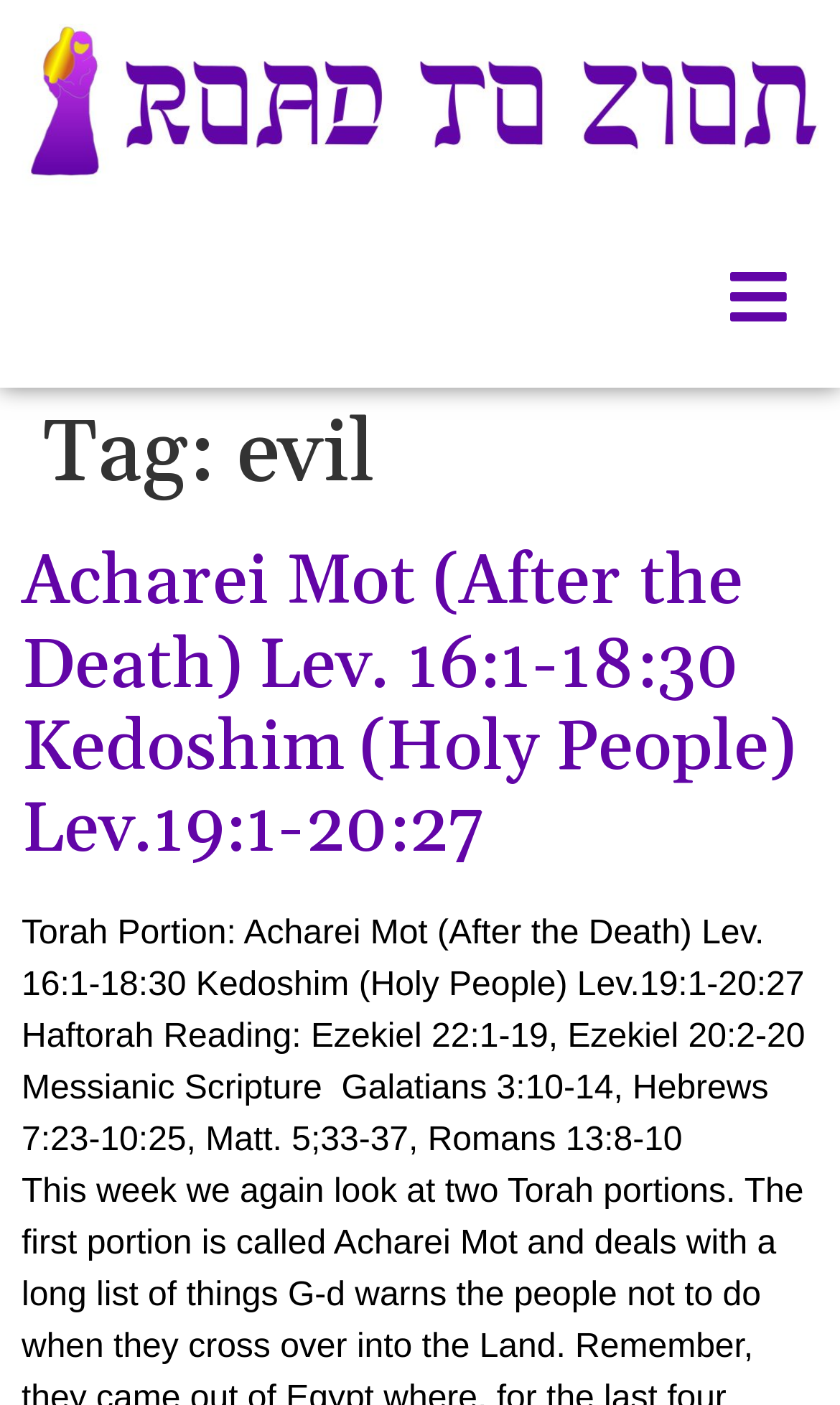Given the content of the image, can you provide a detailed answer to the question?
What is the Messianic Scripture?

I found the answer by looking at the header section of the webpage, where it lists the Messianic Scripture as 'Galatians 3:10-14, Hebrews 7:23-10:25, Matt. 5;33-37, Romans 13:8-10'.